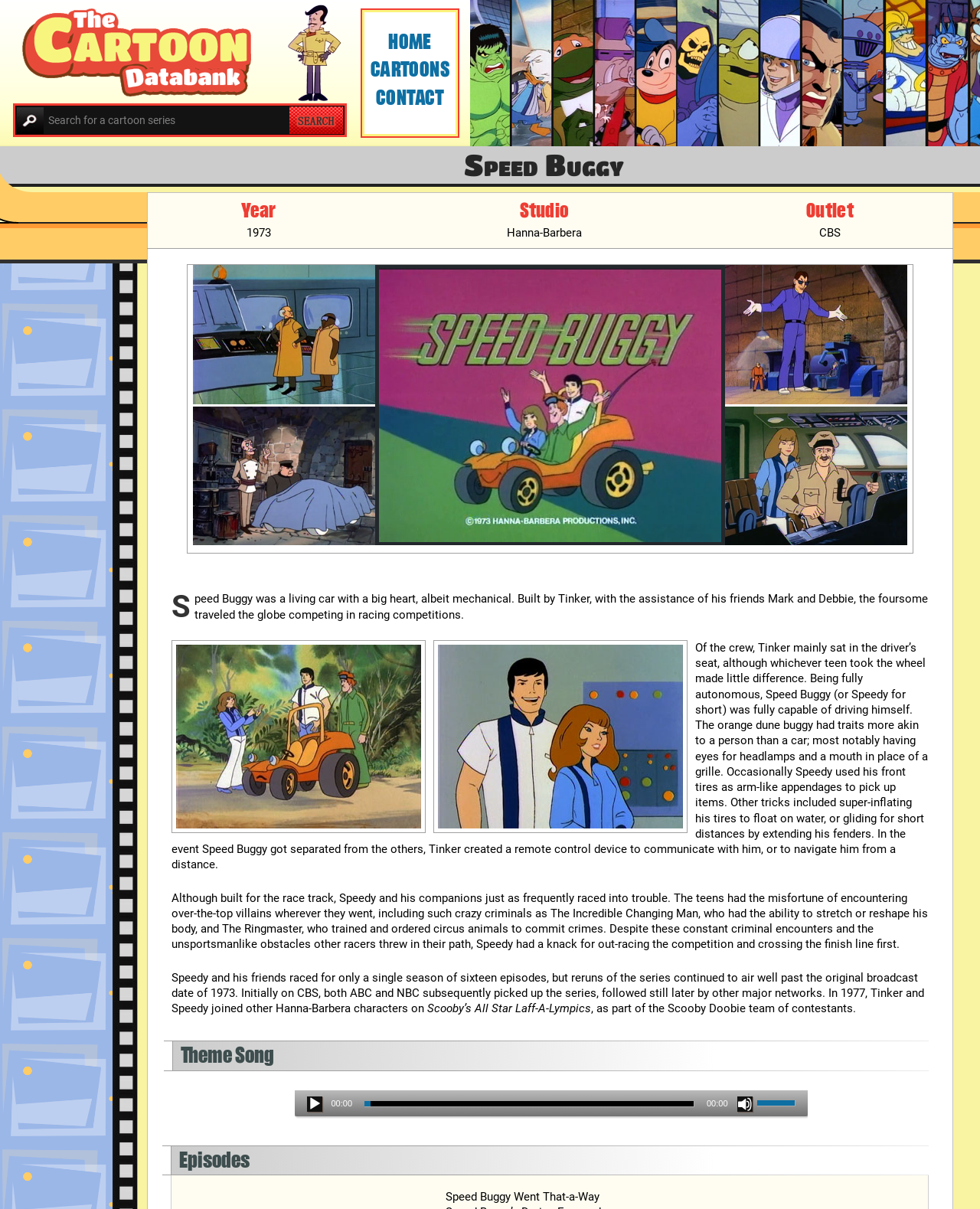Using the description "Contact", predict the bounding box of the relevant HTML element.

[0.383, 0.068, 0.453, 0.093]